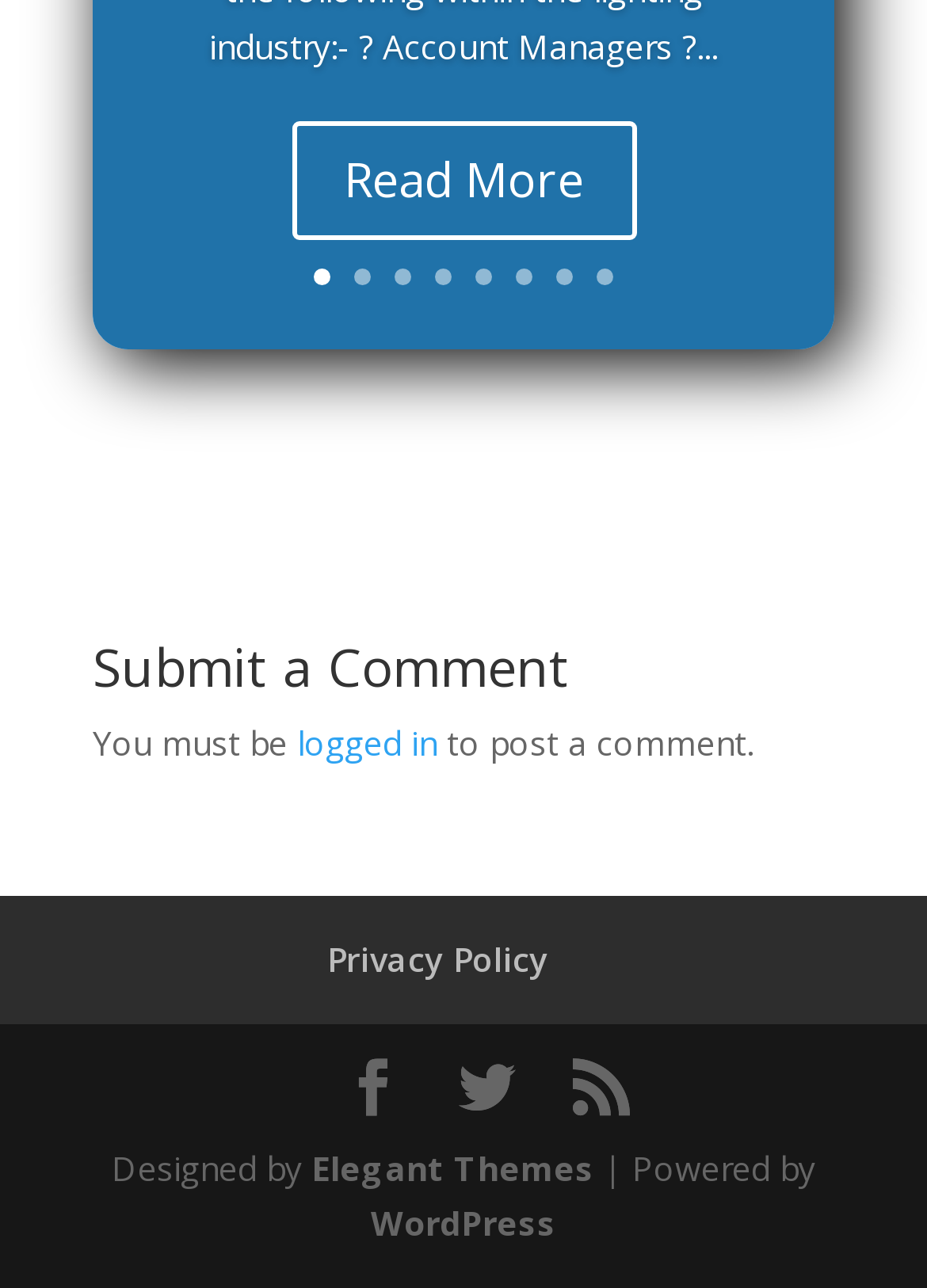Identify the bounding box for the UI element described as: "Facebook". Ensure the coordinates are four float numbers between 0 and 1, formatted as [left, top, right, bottom].

[0.372, 0.822, 0.433, 0.868]